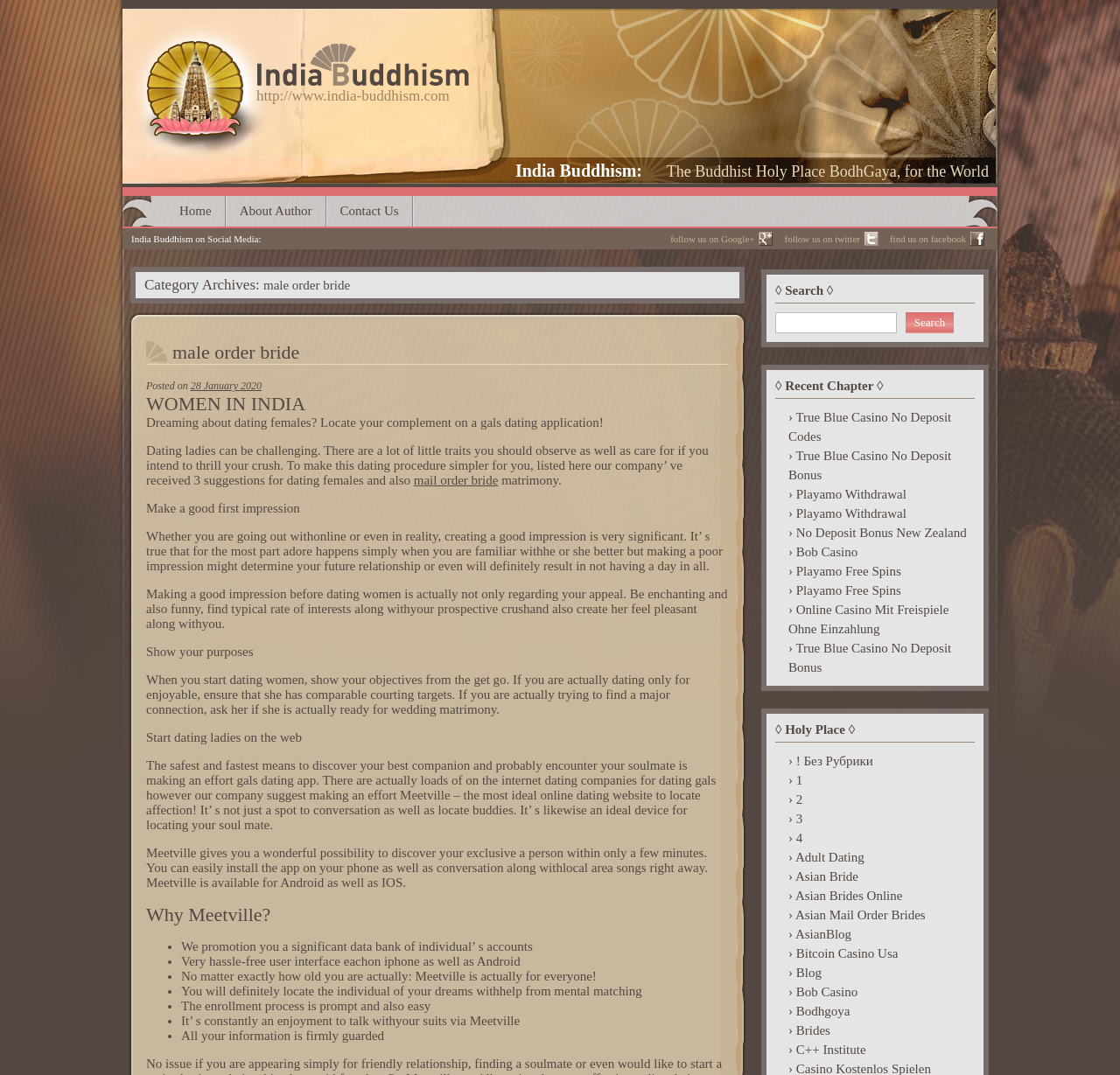Could you please study the image and provide a detailed answer to the question:
How many social media platforms are mentioned on the webpage?

I counted the number of social media platforms mentioned, which are Facebook, Twitter, and Google+, listed under the 'India Buddhism on Social Media:' heading.